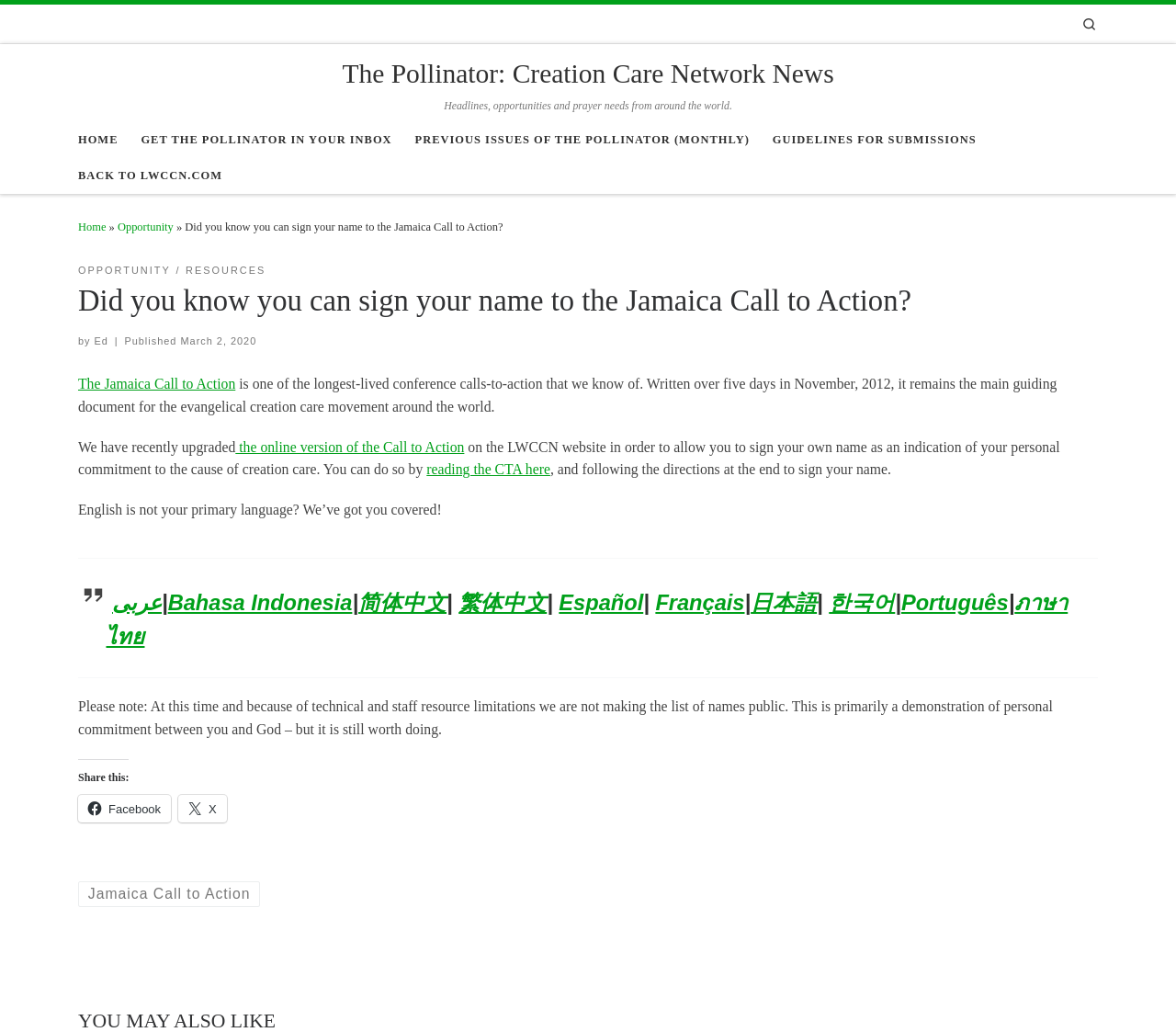Determine the bounding box coordinates of the region I should click to achieve the following instruction: "Share on Facebook". Ensure the bounding box coordinates are four float numbers between 0 and 1, i.e., [left, top, right, bottom].

[0.066, 0.771, 0.145, 0.797]